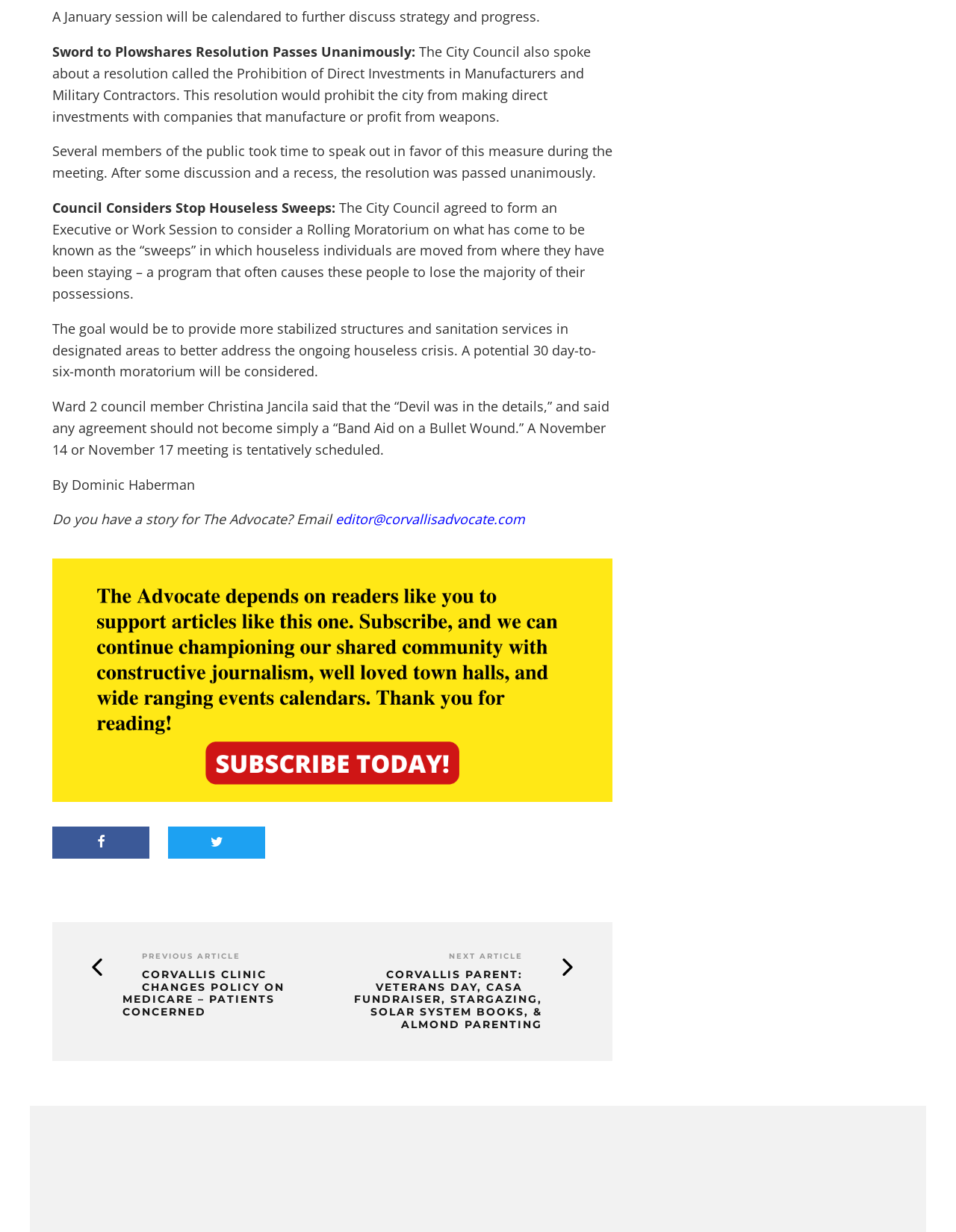Identify the bounding box for the UI element described as: "editor@corvallisadvocate.com". The coordinates should be four float numbers between 0 and 1, i.e., [left, top, right, bottom].

[0.351, 0.414, 0.549, 0.429]